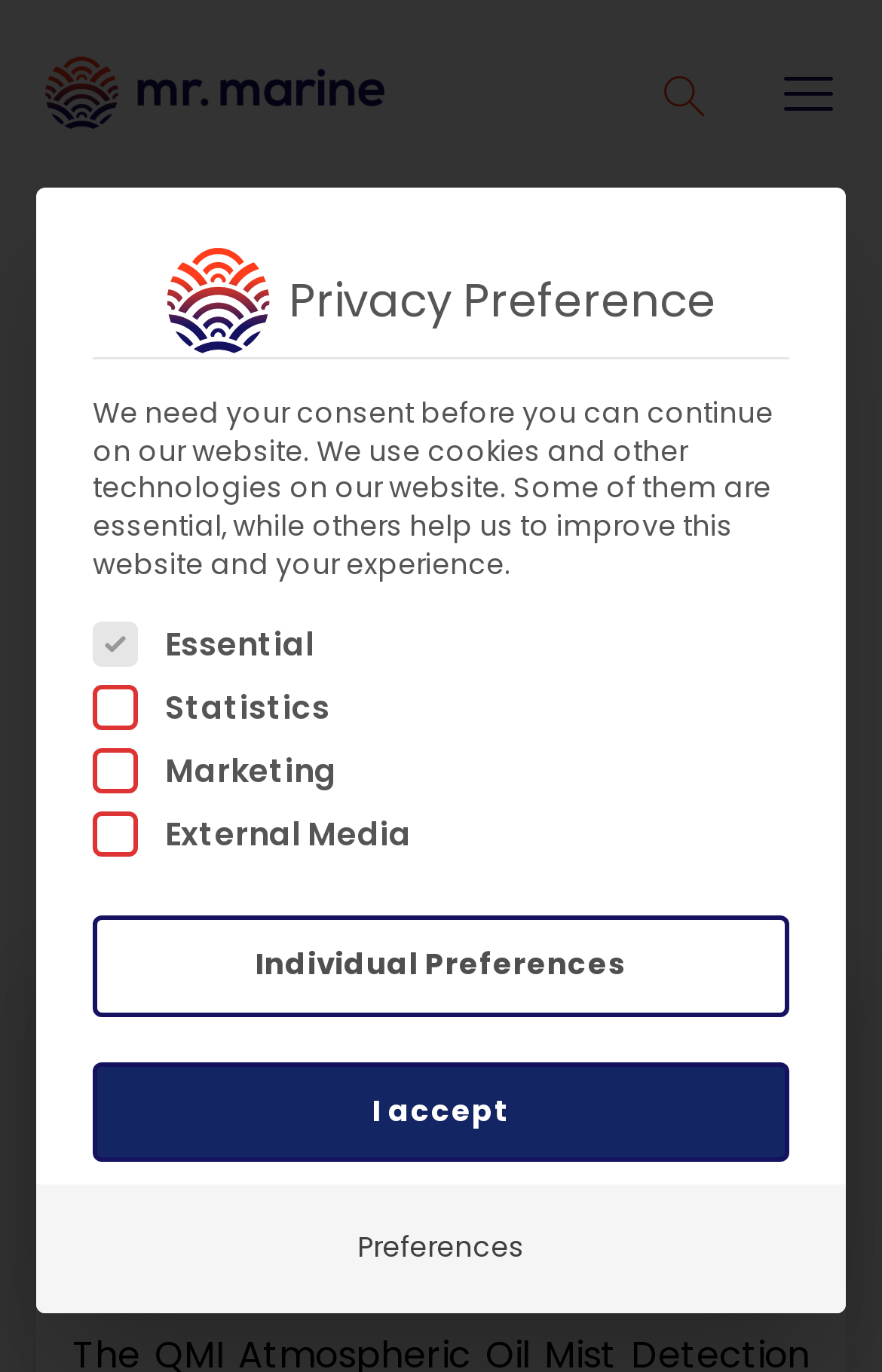Use a single word or phrase to answer the question:
What is the name of the company?

Mr. Marine